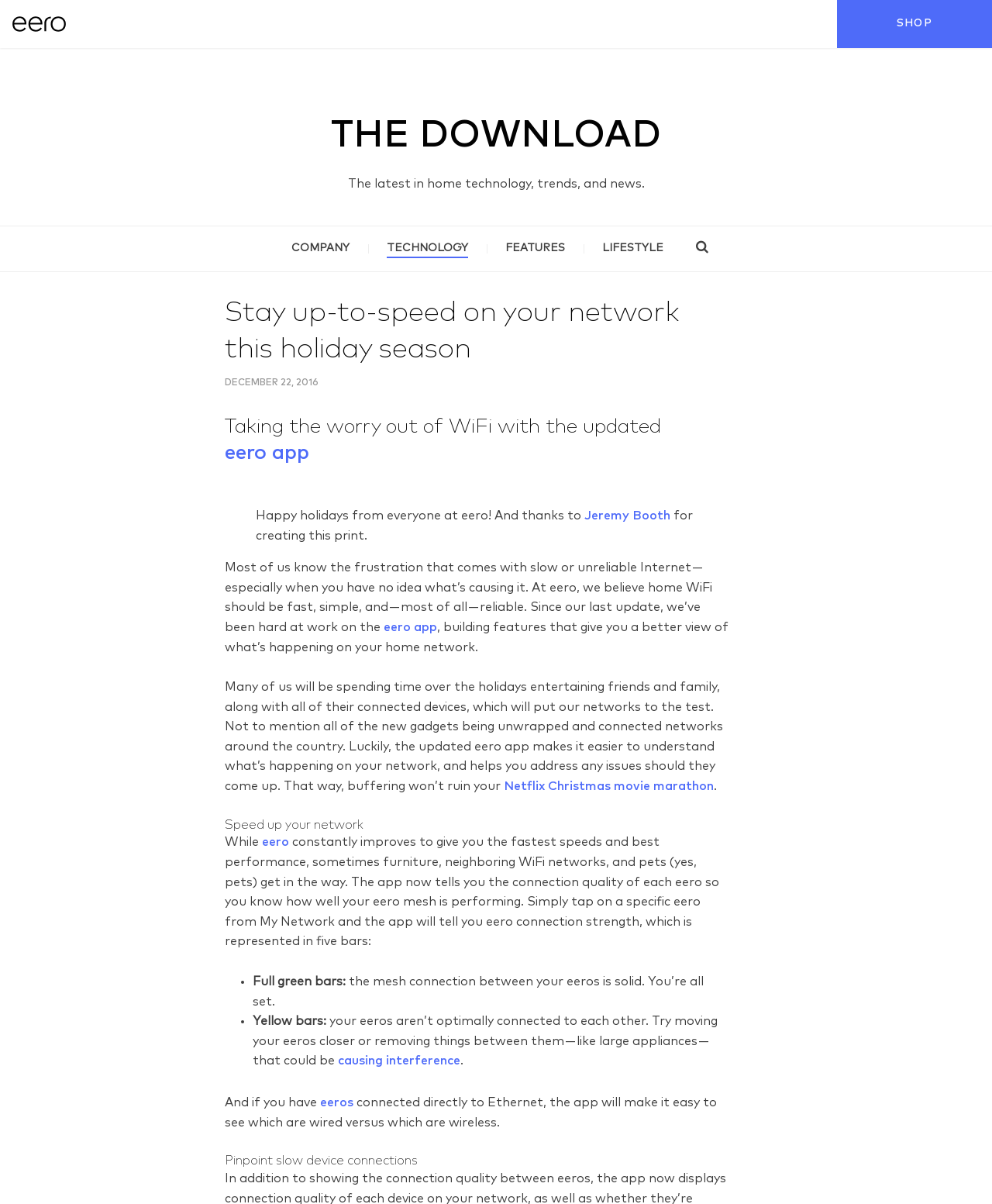Determine the bounding box coordinates of the element's region needed to click to follow the instruction: "View 'Opera for Windows' page". Provide these coordinates as four float numbers between 0 and 1, formatted as [left, top, right, bottom].

None